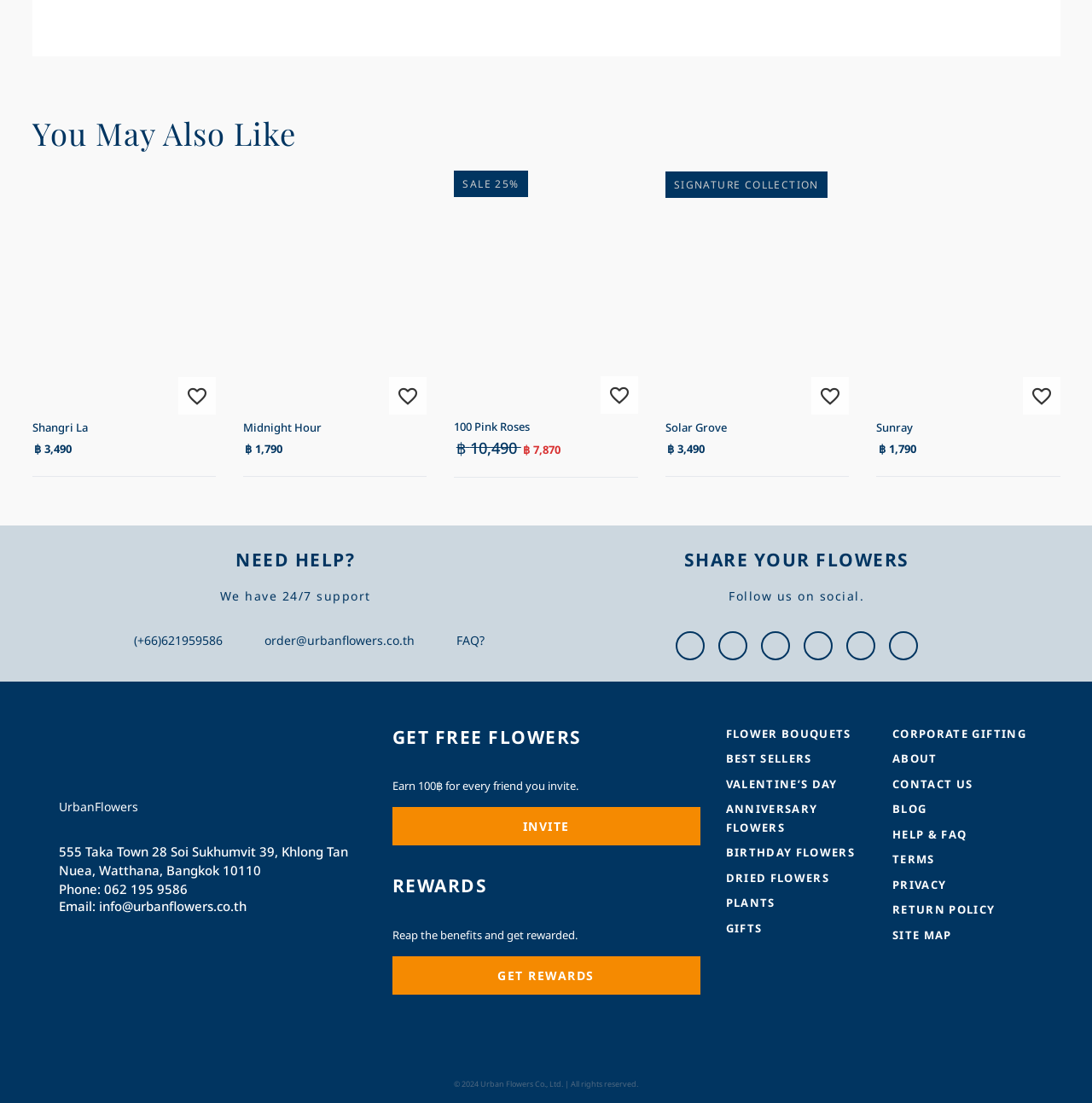Determine the bounding box coordinates of the clickable element to complete this instruction: "Get help from 24/7 support". Provide the coordinates in the format of four float numbers between 0 and 1, [left, top, right, bottom].

[0.201, 0.533, 0.34, 0.547]